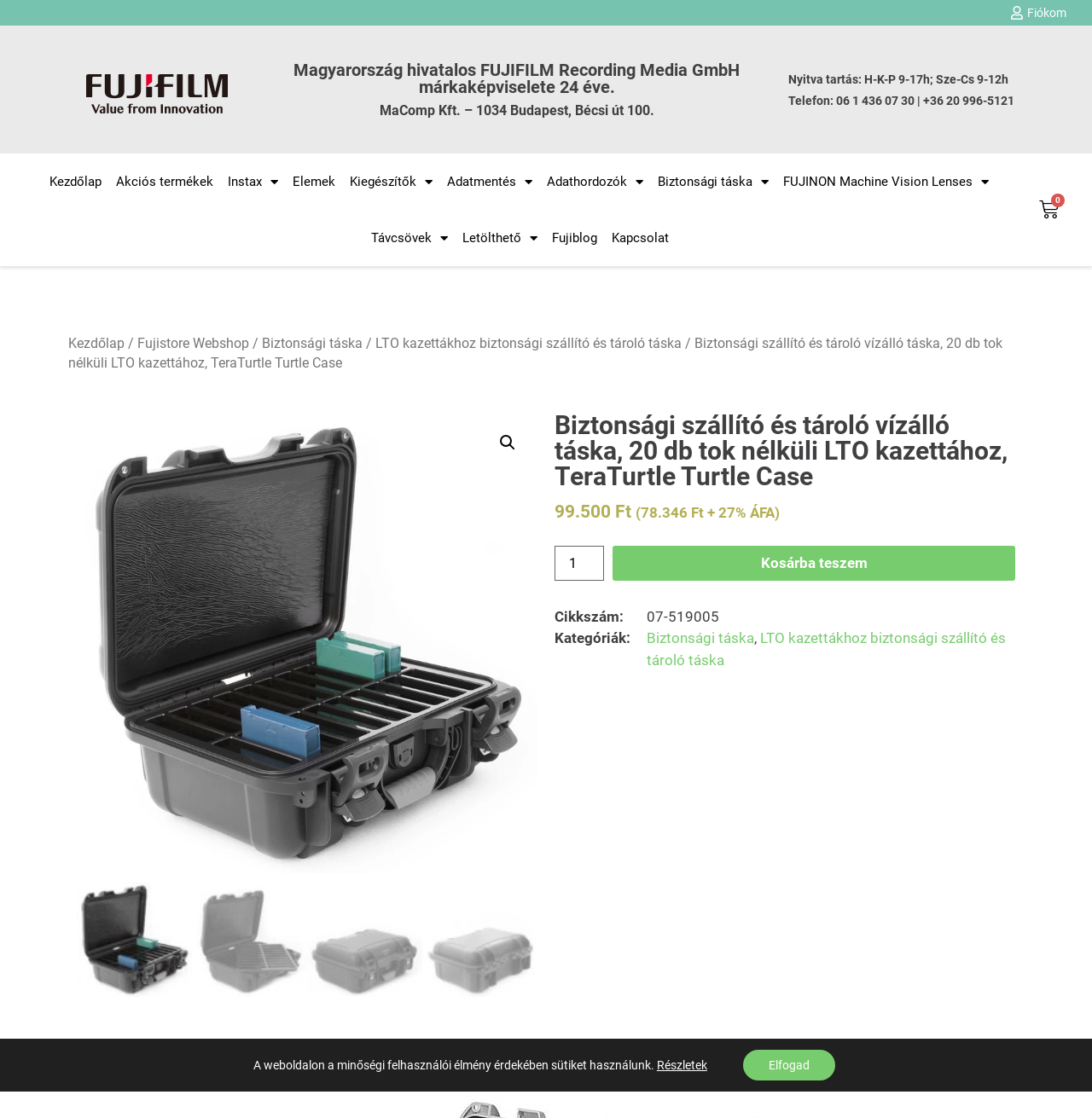Please respond to the question with a concise word or phrase:
What is the price of the product?

99,500 Ft